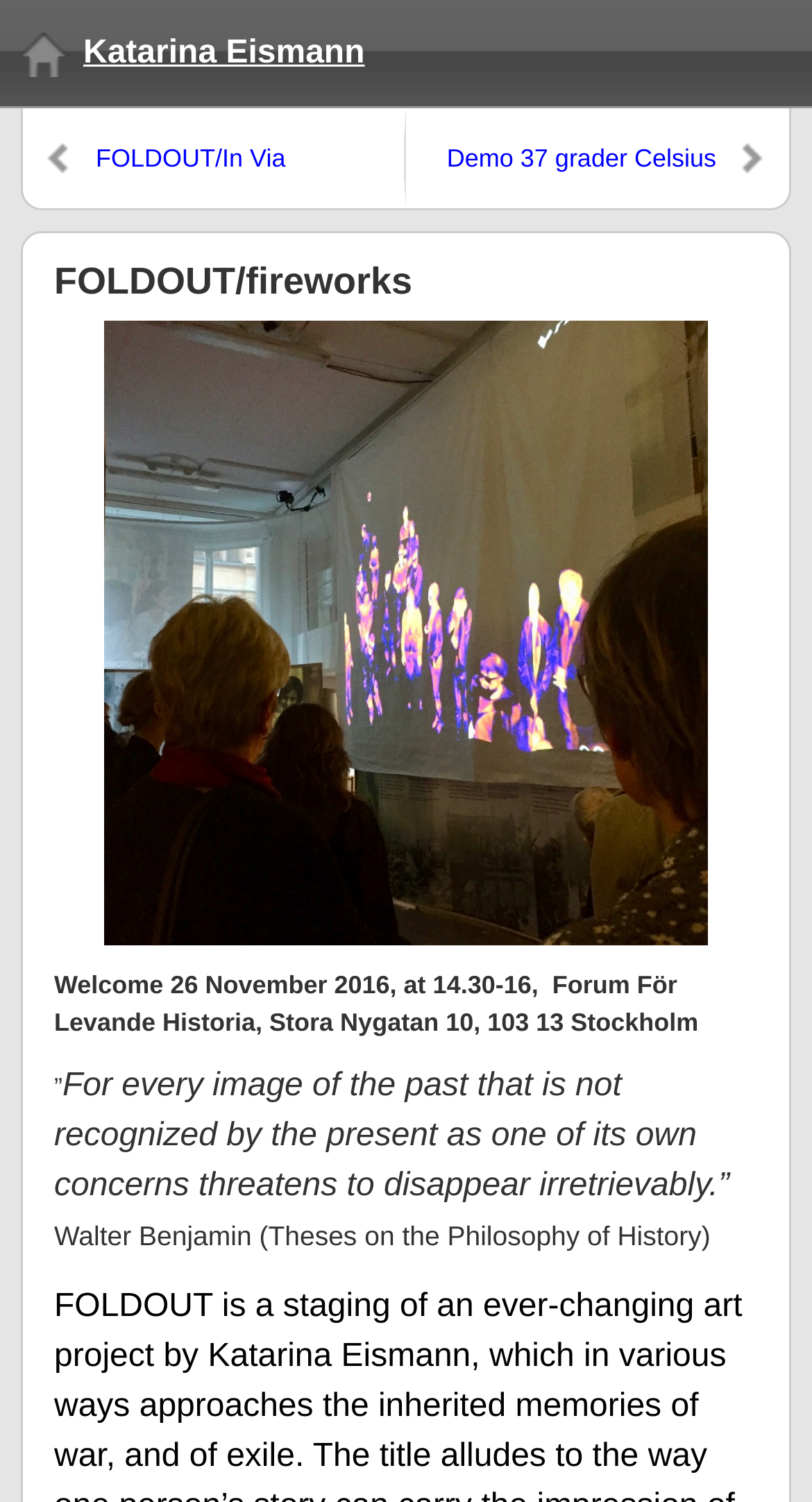What is the location of the event?
Please answer the question with as much detail and depth as you can.

The location of the event can be found in the static text element that contains the text 'Welcome 26 November 2016, at 14.30-16, Forum För Levande Historia, Stora Nygatan 10, 103 13 Stockholm'. This text is likely describing an event, and the location mentioned is the event location.